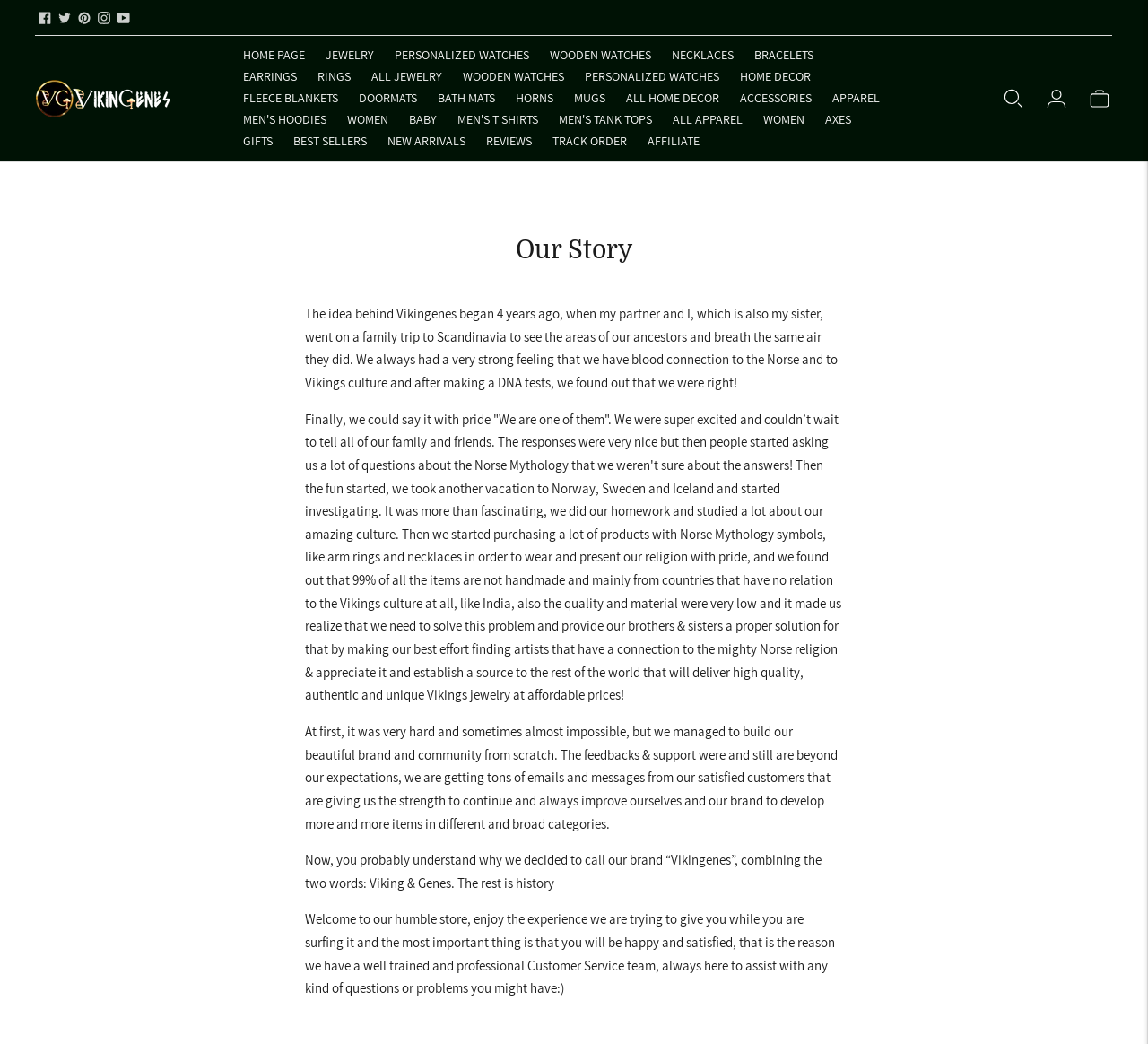Using the information in the image, give a detailed answer to the following question: What kind of customer support does Vikingenes offer?

Vikingenes offers a professional Customer Service team, which is always available to assist with any kind of questions or problems customers might have, as mentioned in the 'Our Story' section of the webpage.